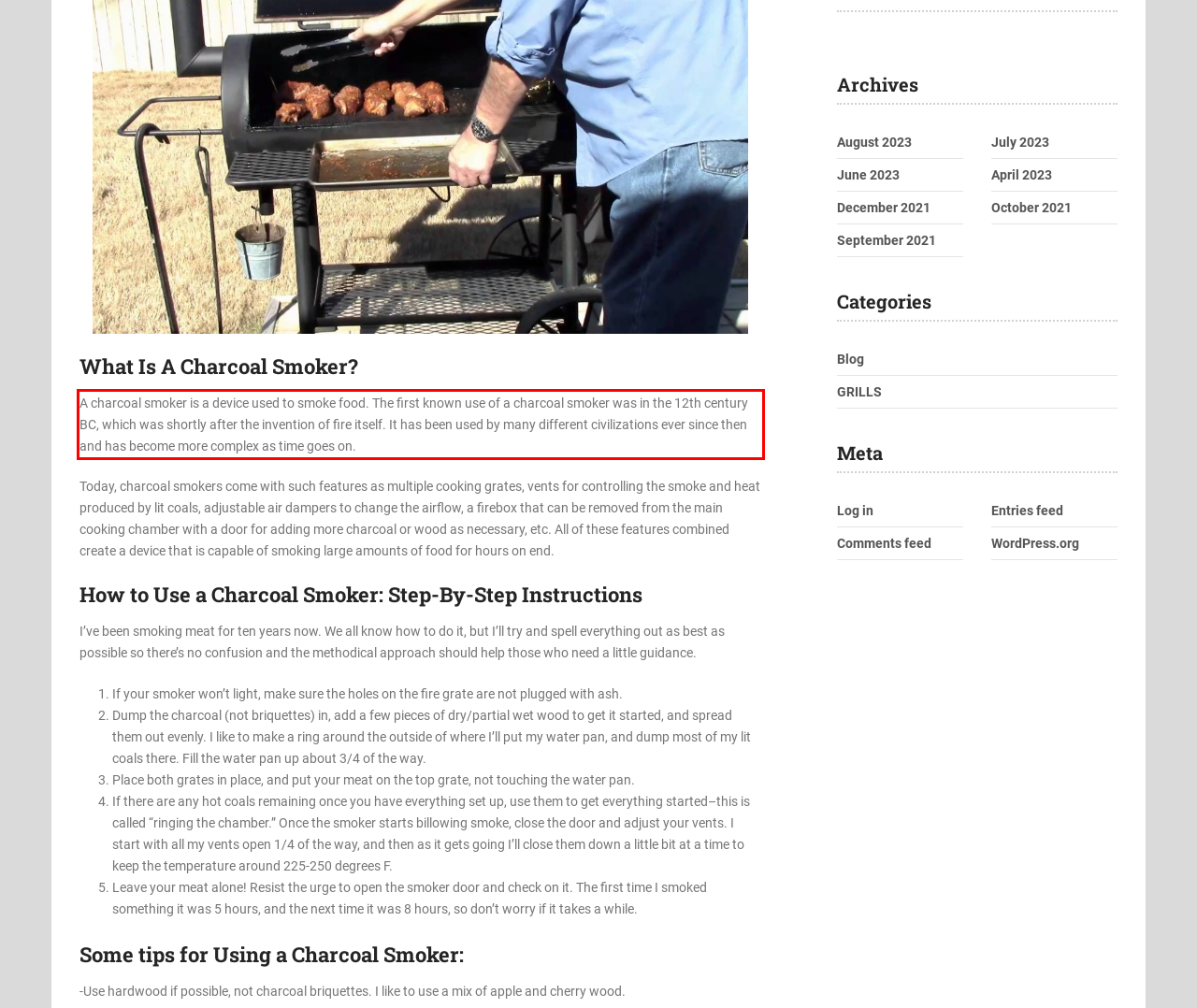Analyze the webpage screenshot and use OCR to recognize the text content in the red bounding box.

A charcoal smoker is a device used to smoke food. The first known use of a charcoal smoker was in the 12th century BC, which was shortly after the invention of fire itself. It has been used by many different civilizations ever since then and has become more complex as time goes on.